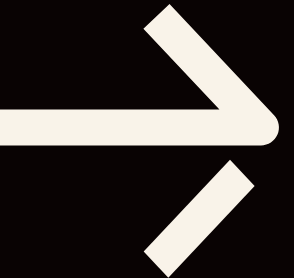Offer a meticulous description of the image.

The image features a stylized arrow, designed in a minimalist fashion, conveying a sense of direction and movement. The arrow's design includes a prominent rightward point with a softer, rounded end, suggesting an inviting pathway forward. The contrasting color scheme, with a dark background and light-colored arrow, enhances its visibility and emphasizes the message of progression or next steps, making it a fitting visual element for a travel-themed web page focused on exploring the Pacific Coast Highway through an engaging road trip narrative.